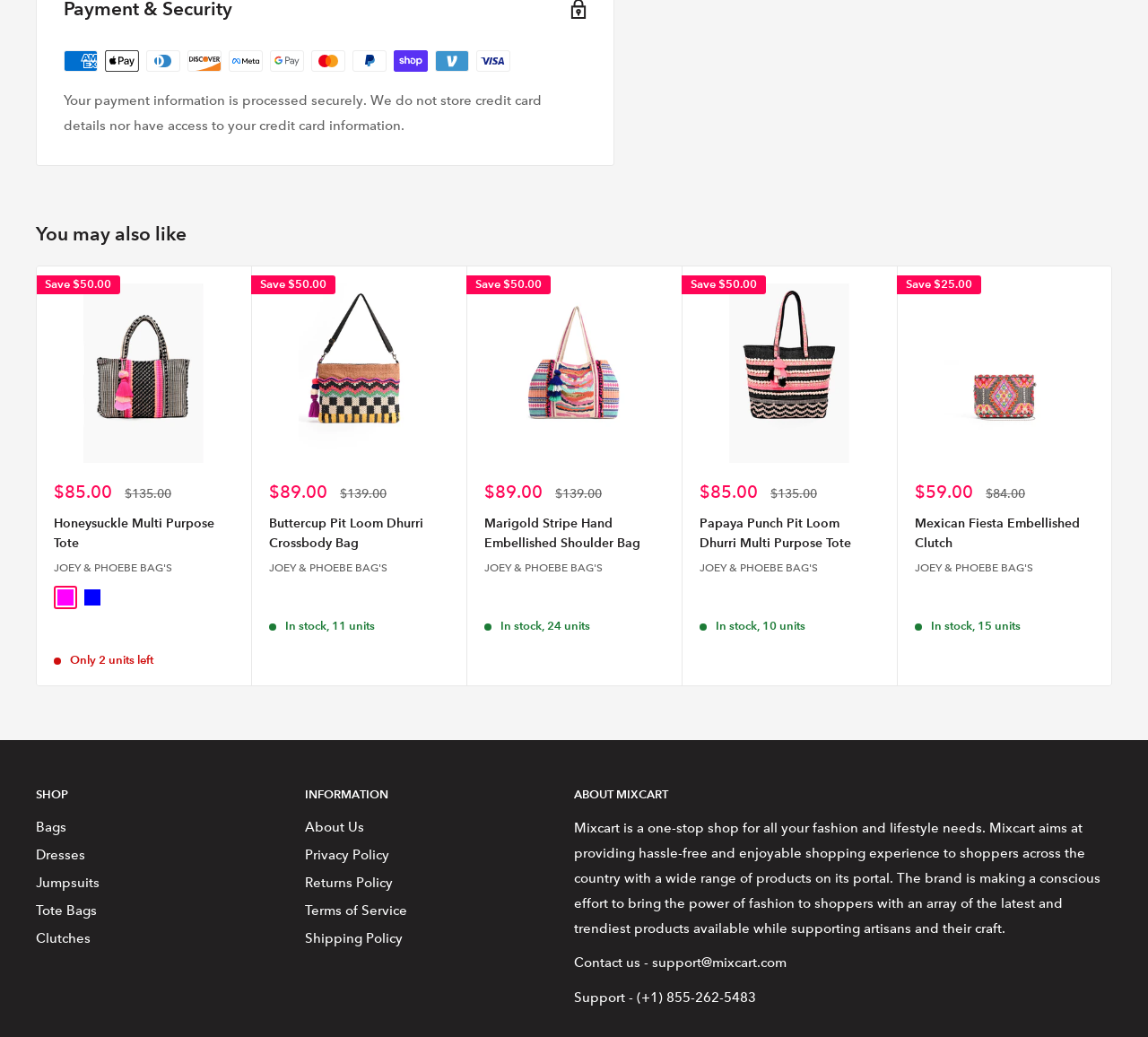What payment methods are accepted? Look at the image and give a one-word or short phrase answer.

Multiple payment methods